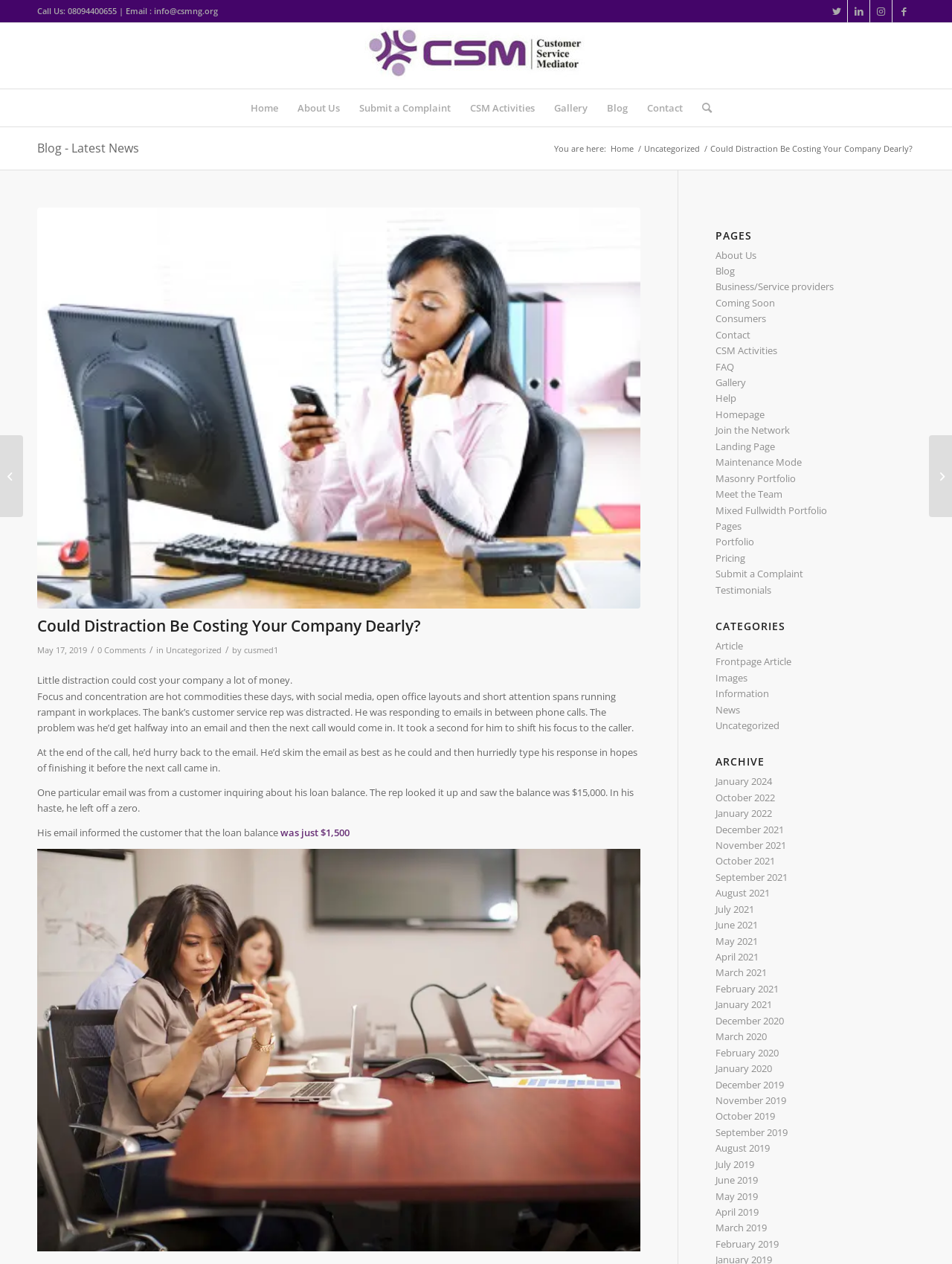Using the given description, provide the bounding box coordinates formatted as (top-left x, top-left y, bottom-right x, bottom-right y), with all values being floating point numbers between 0 and 1. Description: Submit a Complaint

[0.367, 0.071, 0.483, 0.1]